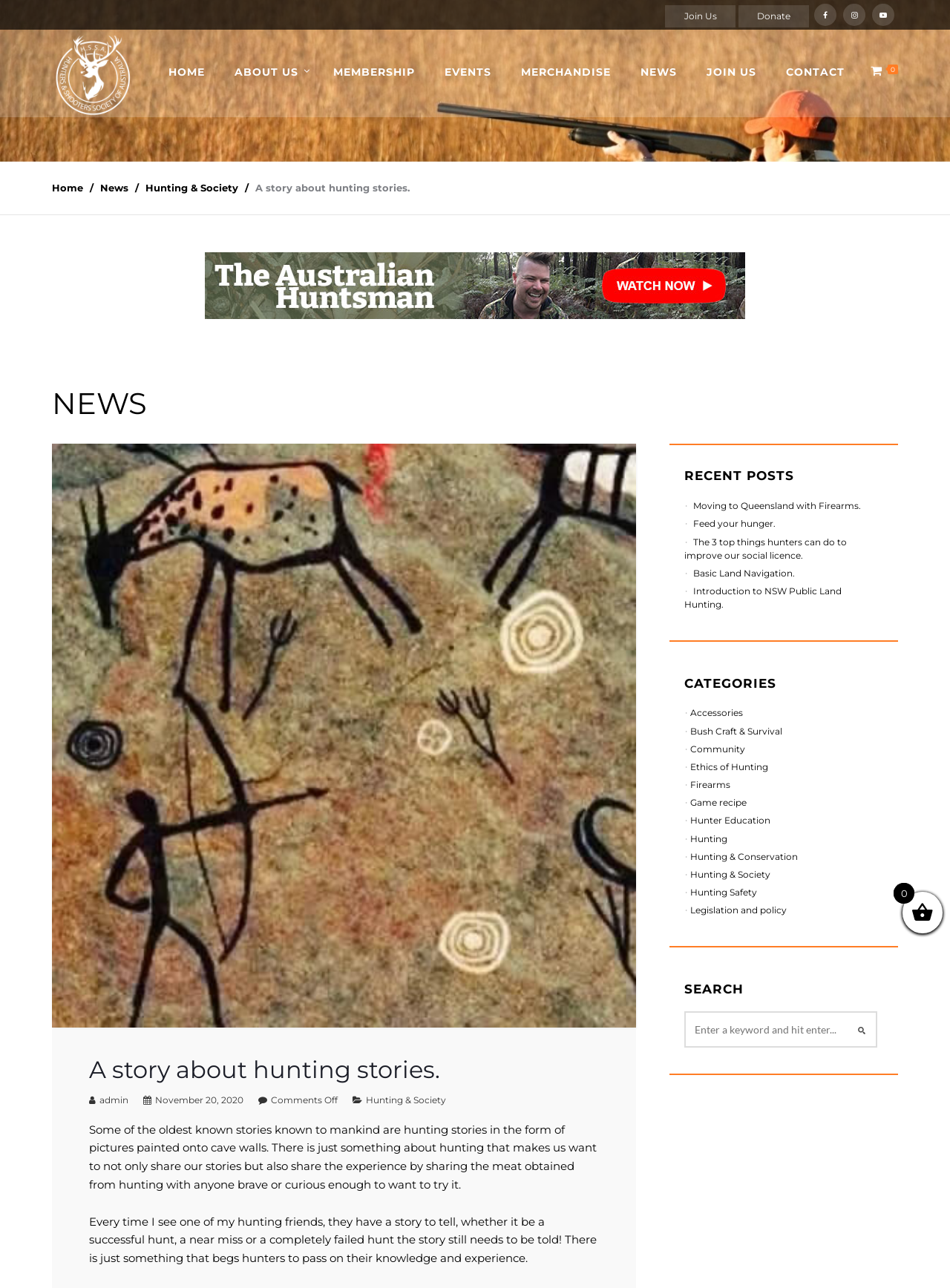Please determine the bounding box coordinates for the element with the description: "Join Us".

[0.728, 0.023, 0.812, 0.089]